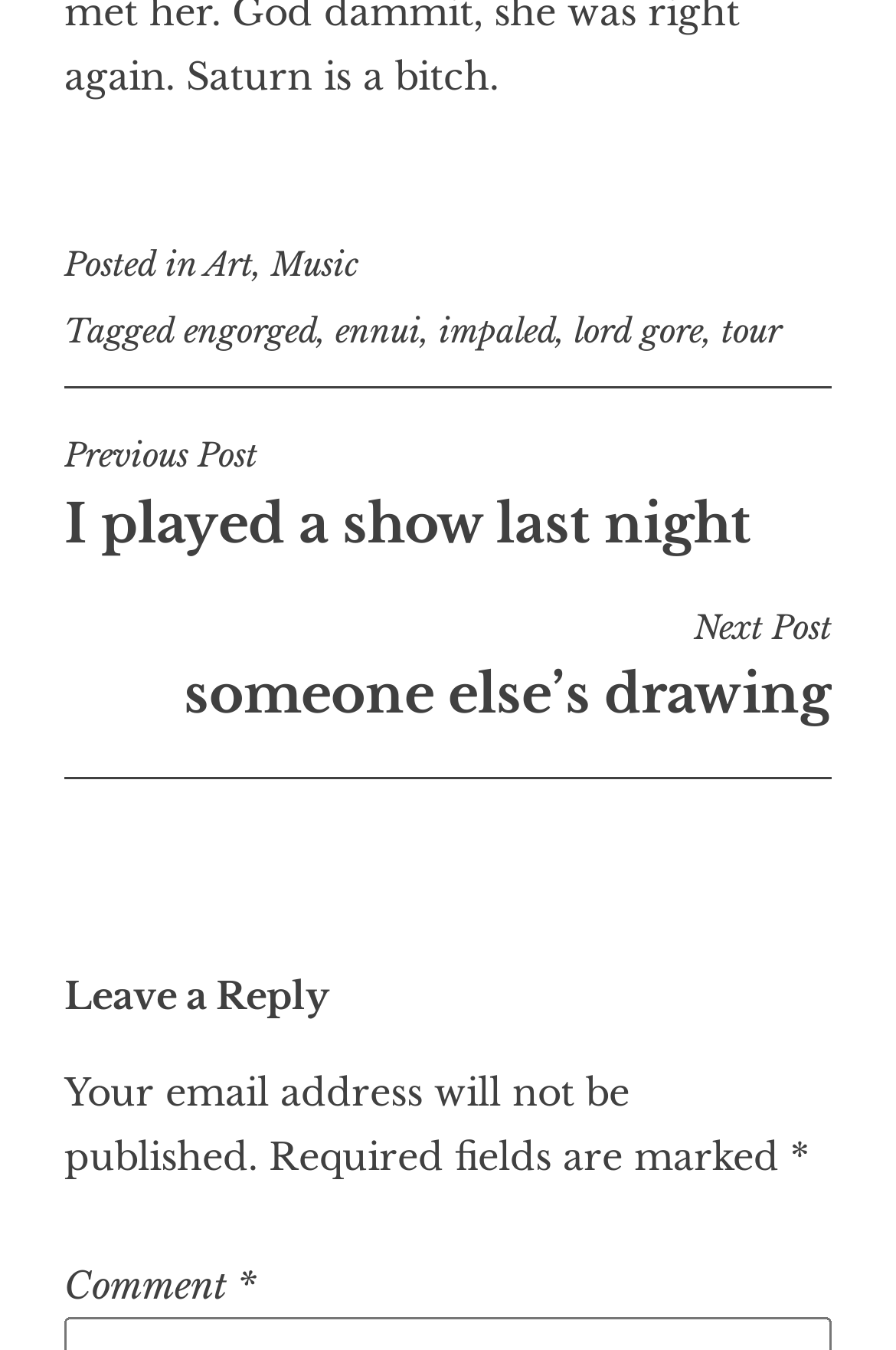Determine the bounding box coordinates of the region that needs to be clicked to achieve the task: "Leave a comment".

[0.072, 0.935, 0.264, 0.969]